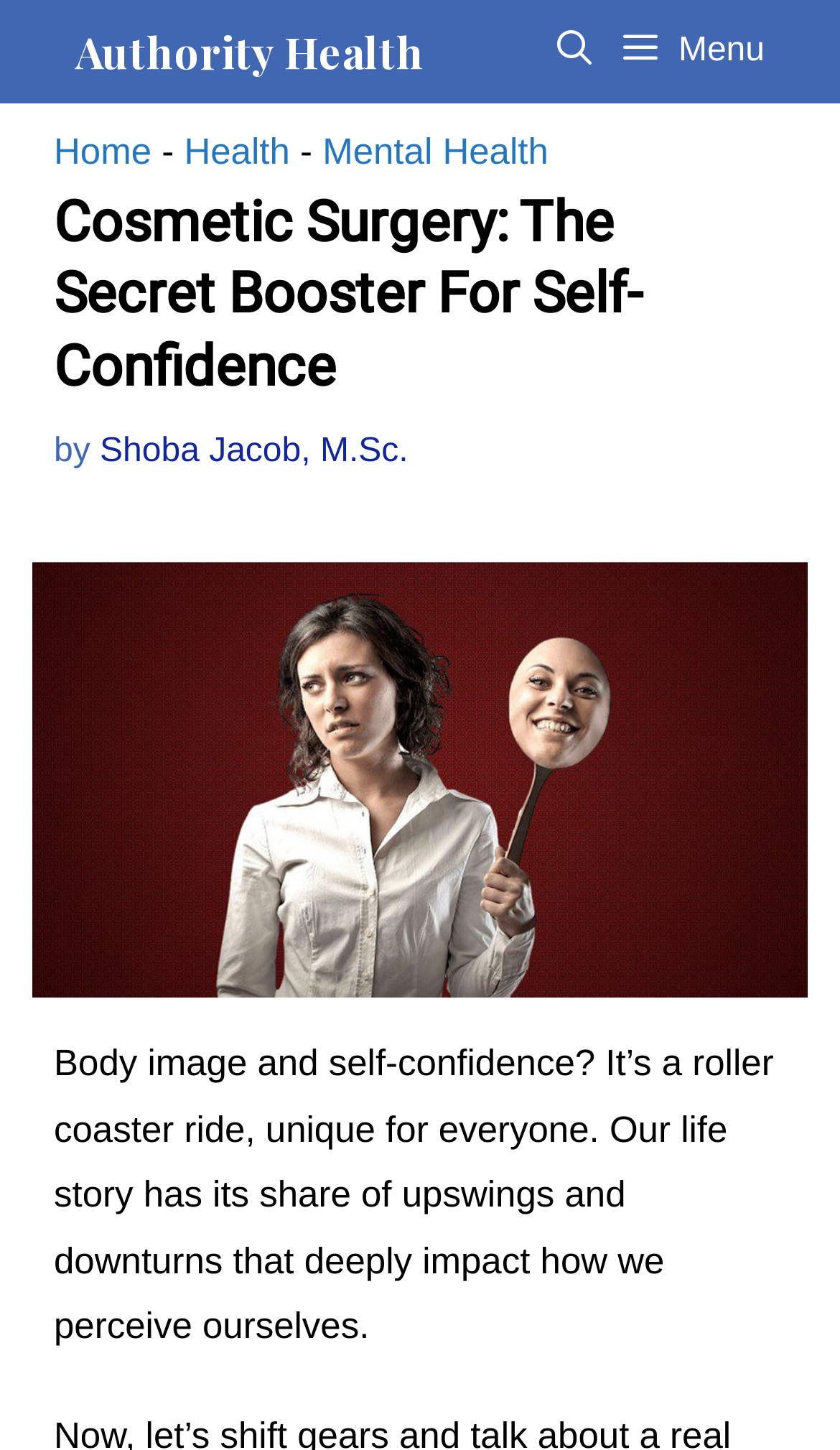Please provide the main heading of the webpage content.

Cosmetic Surgery: The Secret Booster For Self-Confidence